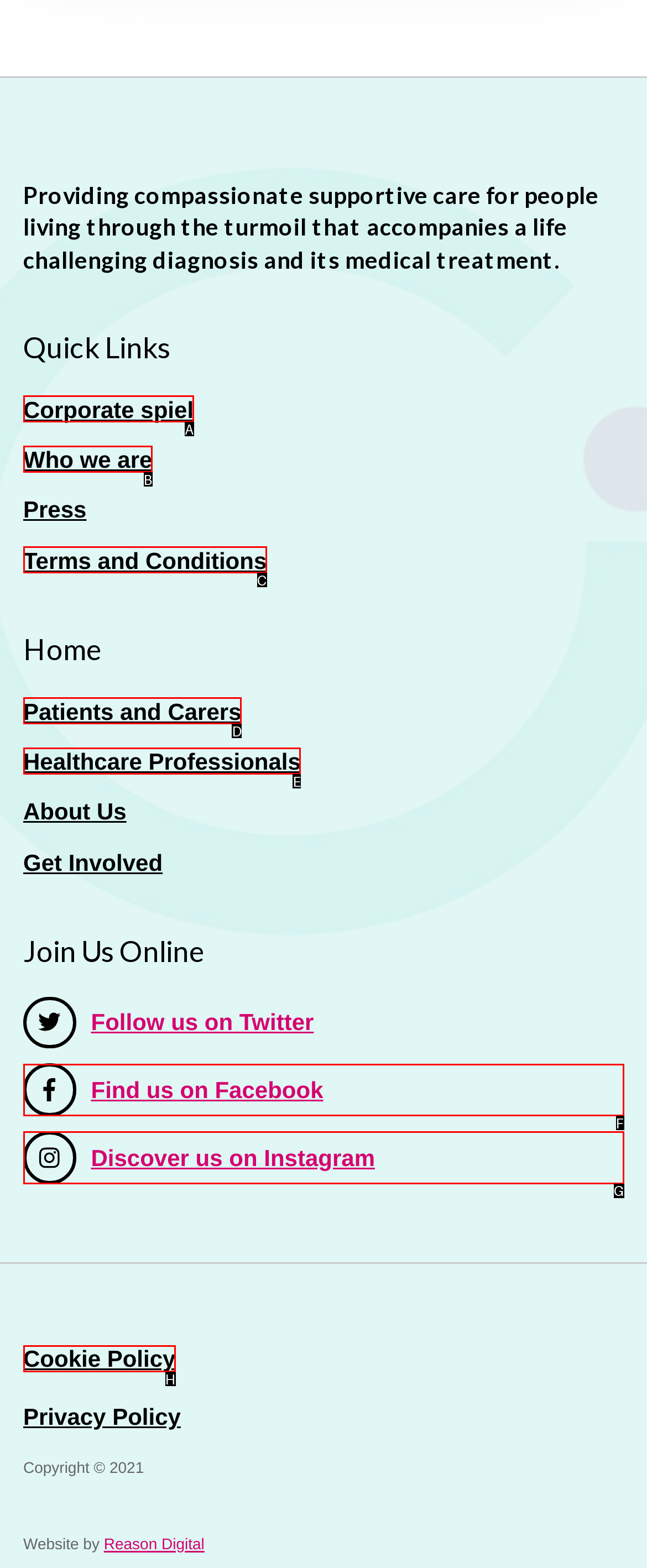Identify the bounding box that corresponds to: Who we are
Respond with the letter of the correct option from the provided choices.

B